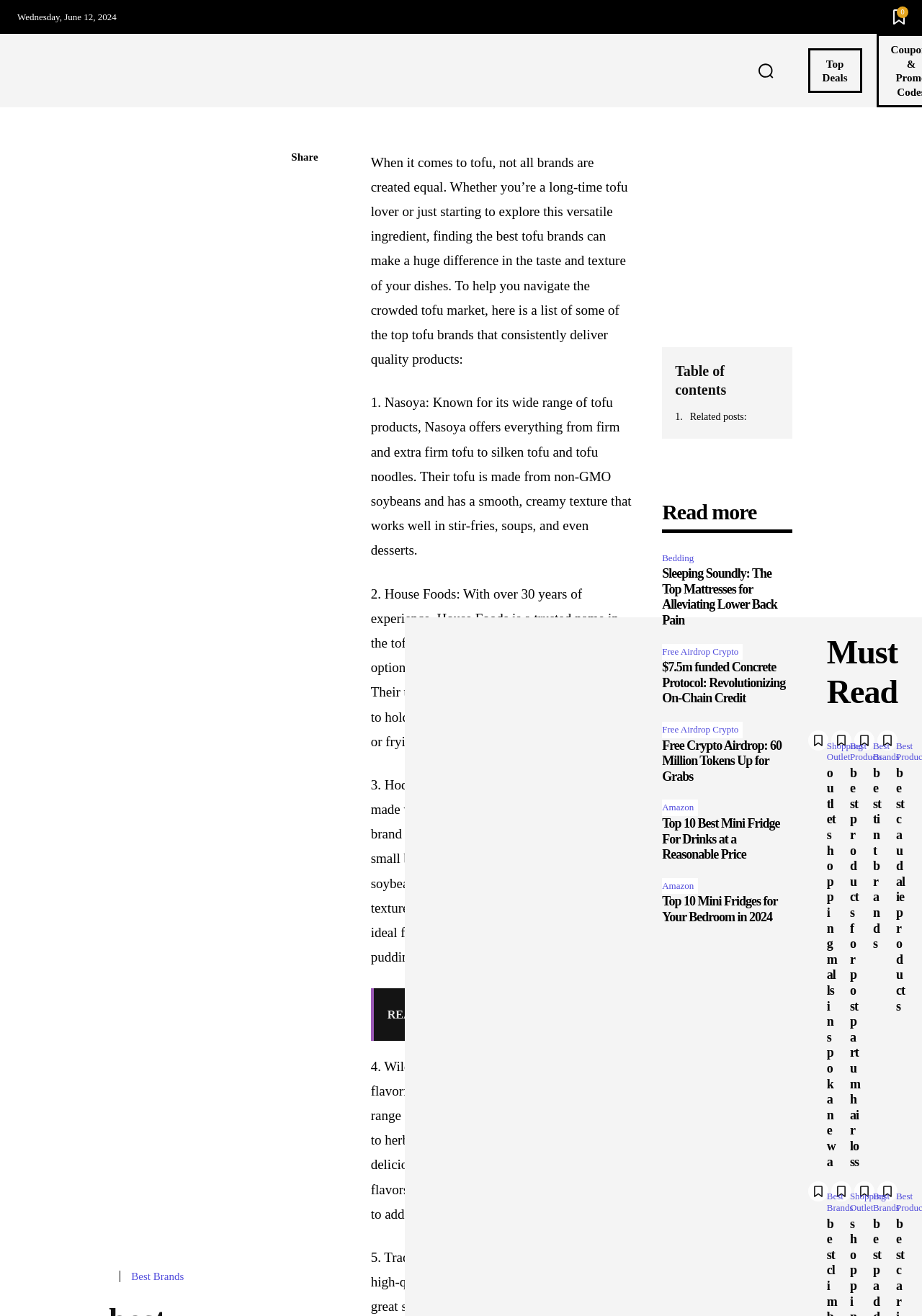Extract the bounding box coordinates for the UI element described as: "Amazon".

[0.718, 0.667, 0.757, 0.679]